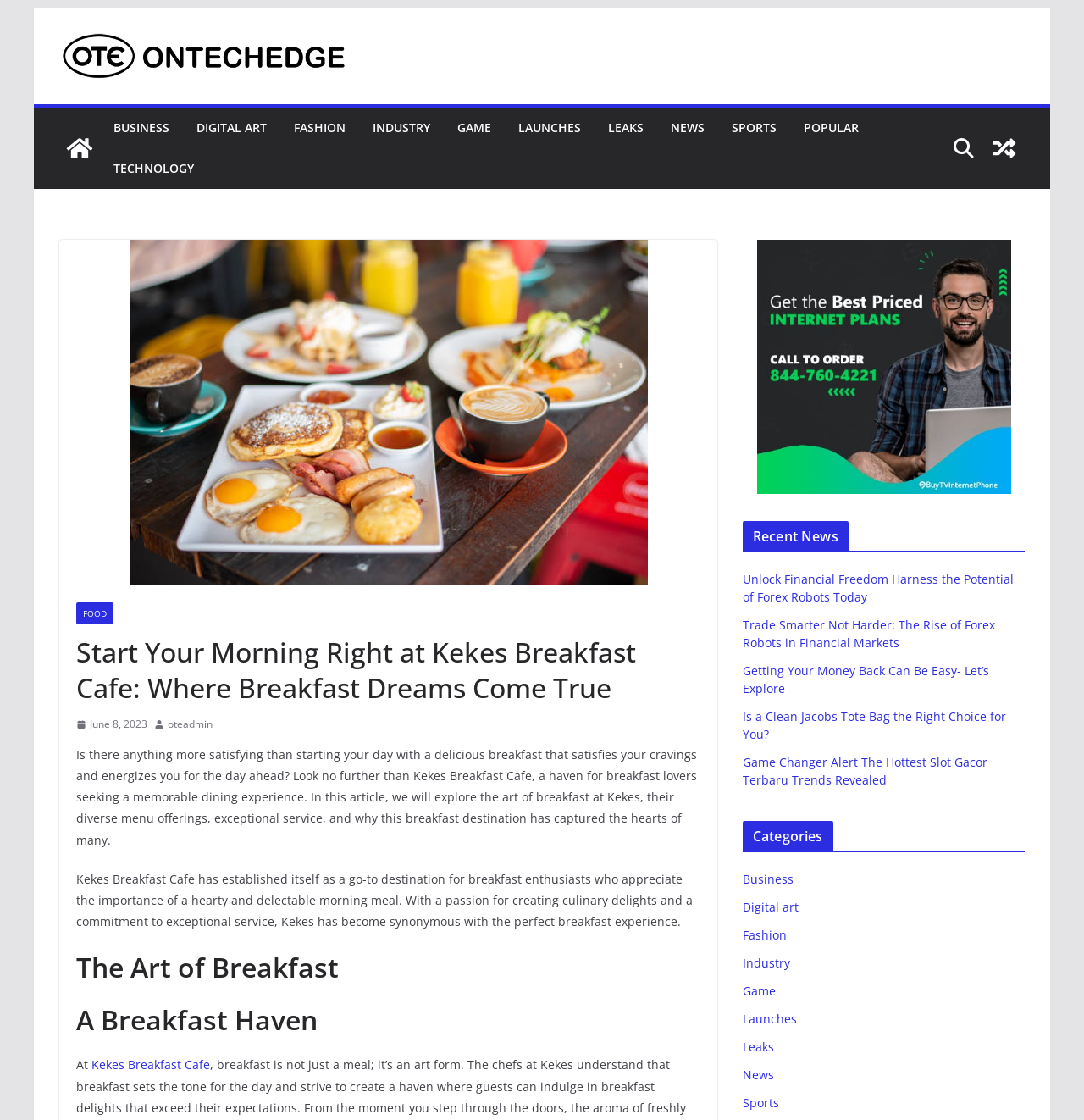Kindly provide the bounding box coordinates of the section you need to click on to fulfill the given instruction: "Click the logo".

[0.055, 0.026, 0.322, 0.075]